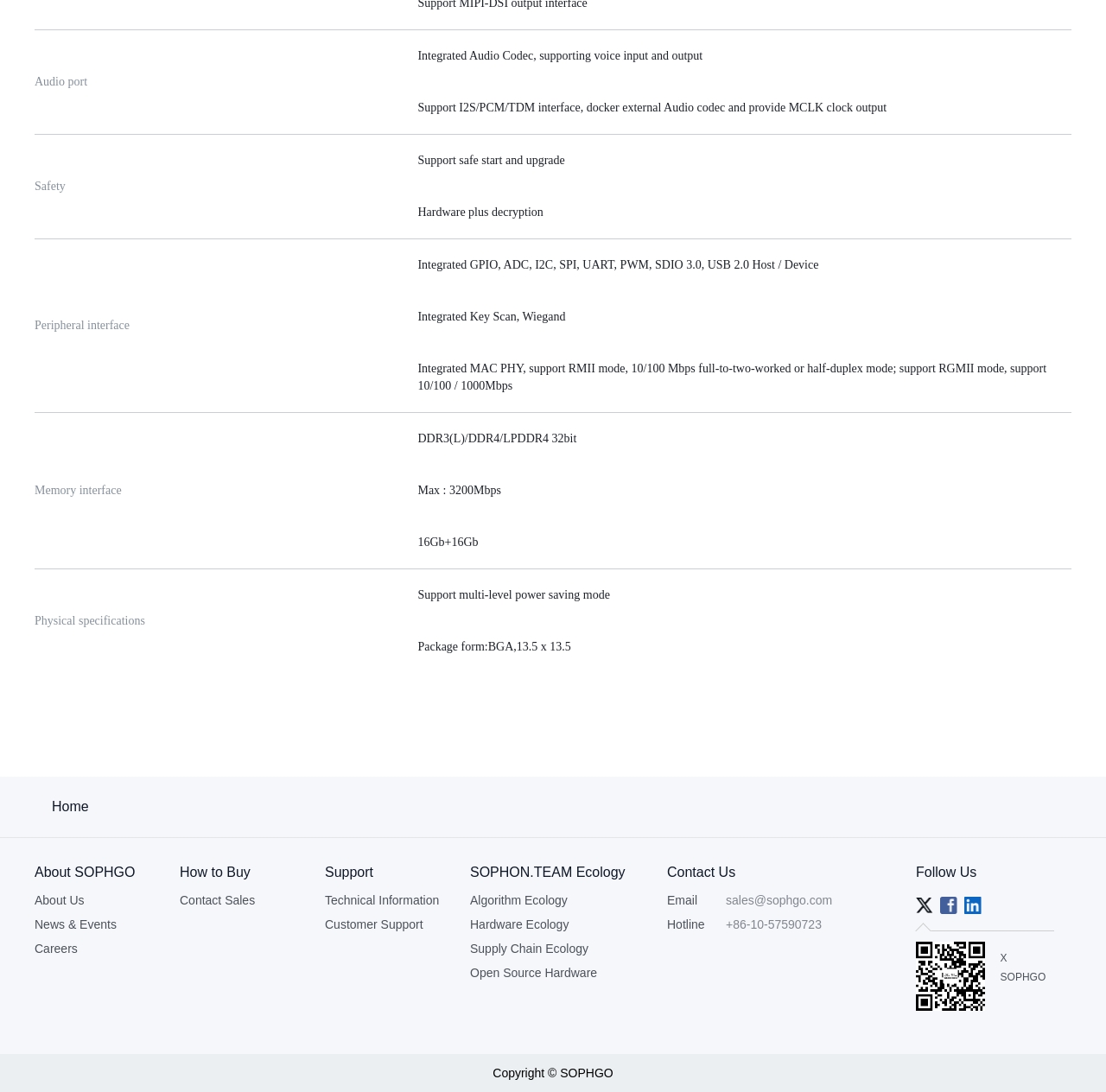Determine the coordinates of the bounding box for the clickable area needed to execute this instruction: "Send an email to sales@sophgo.com".

[0.656, 0.817, 0.752, 0.833]